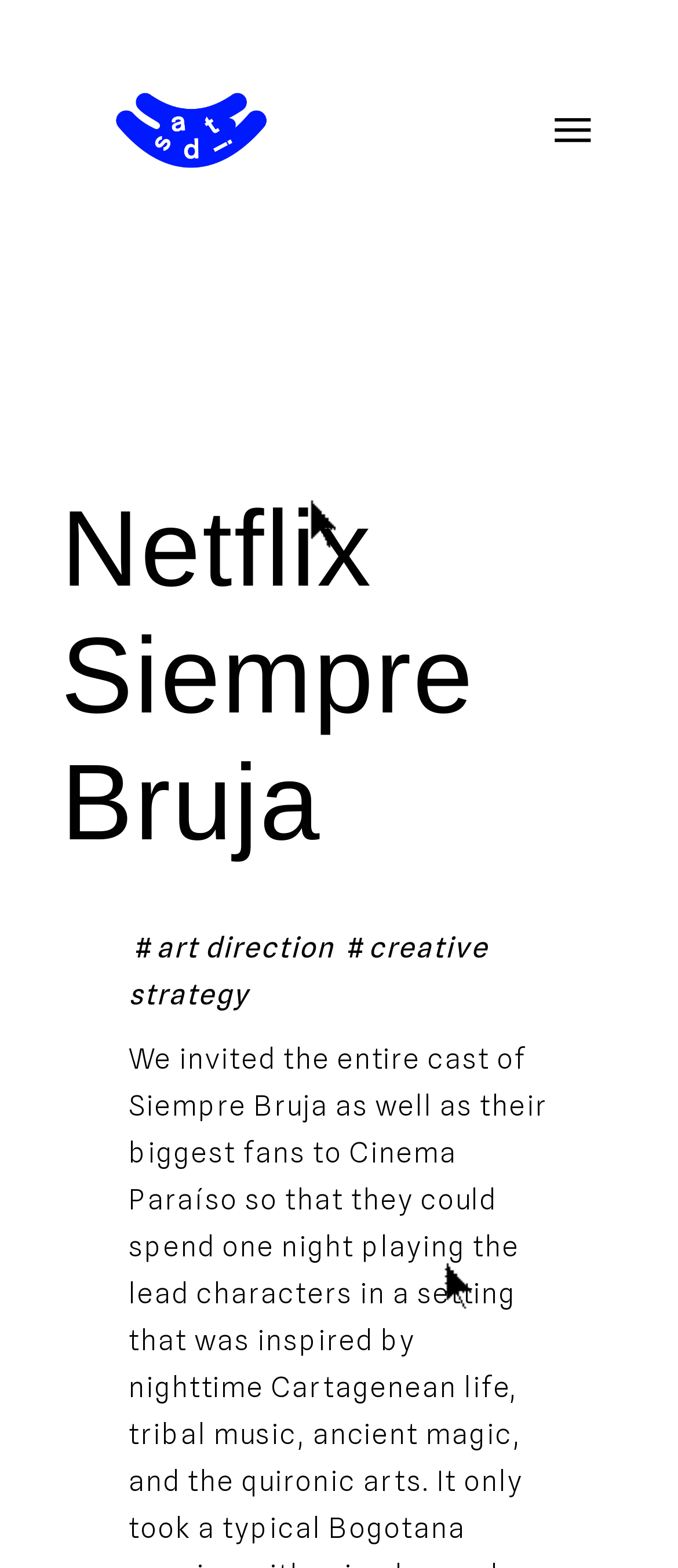Find the main header of the webpage and produce its text content.

Netflix Siempre Bruja